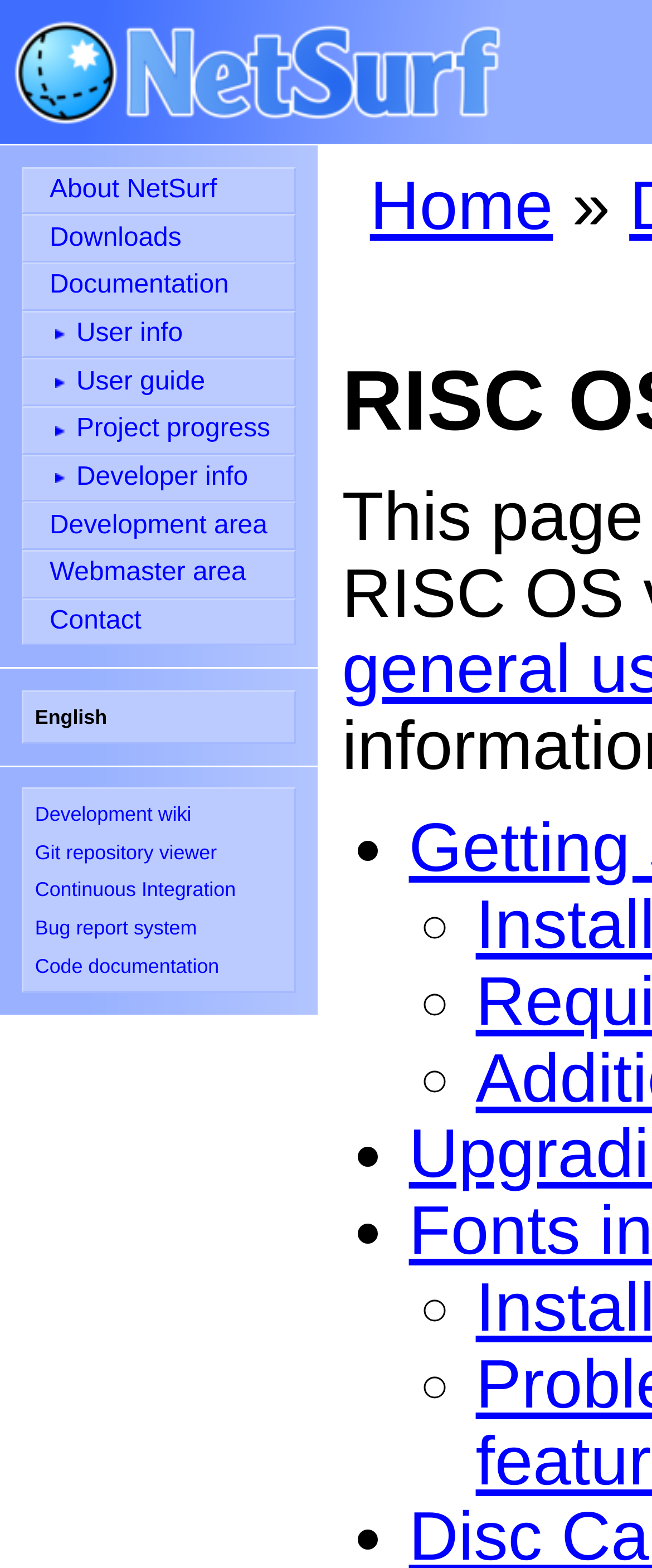What is the logo of the website?
Please use the image to deliver a detailed and complete answer.

The logo of the website is an image located at the top of the page with a bounding box coordinate of [0.0, 0.0, 0.79, 0.092], and it is labeled as 'NetSurf'.